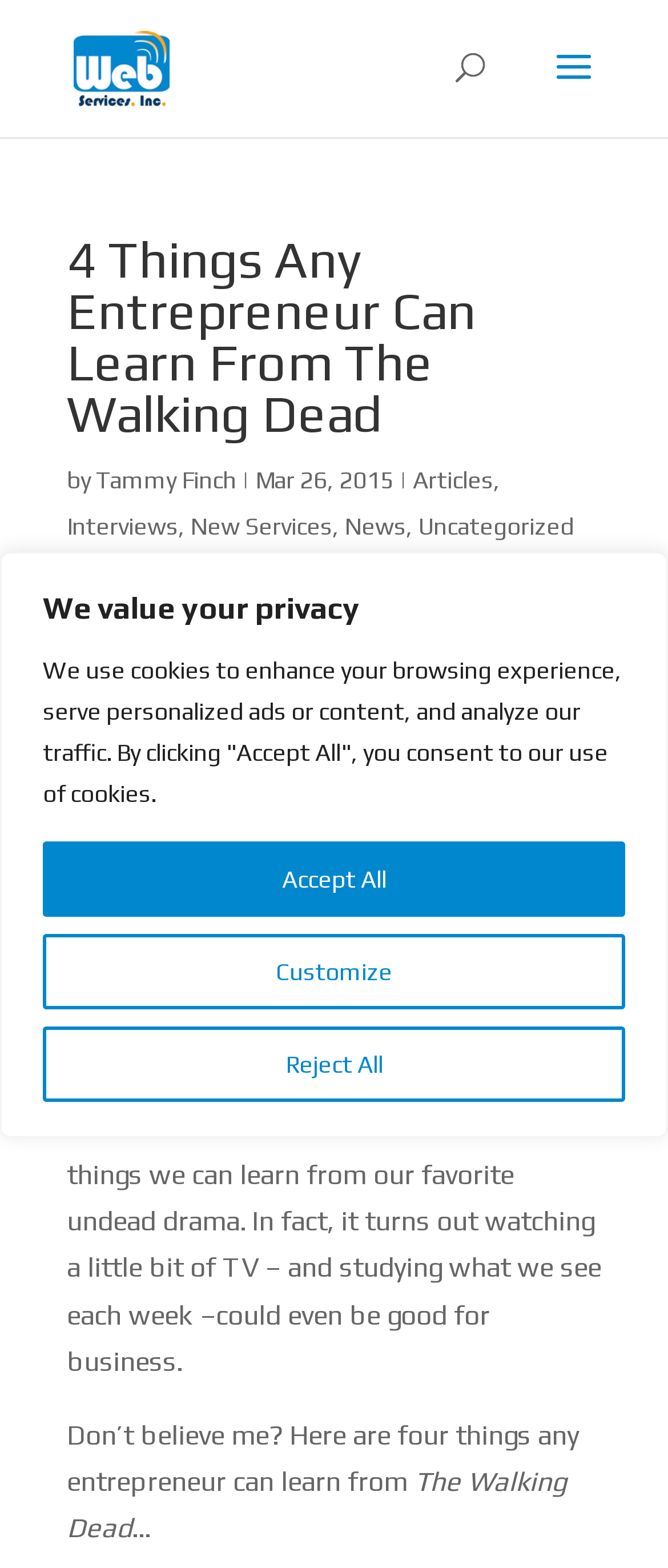From the element description New Services, predict the bounding box coordinates of the UI element. The coordinates must be specified in the format (top-left x, top-left y, bottom-right x, bottom-right y) and should be within the 0 to 1 range.

[0.285, 0.327, 0.497, 0.344]